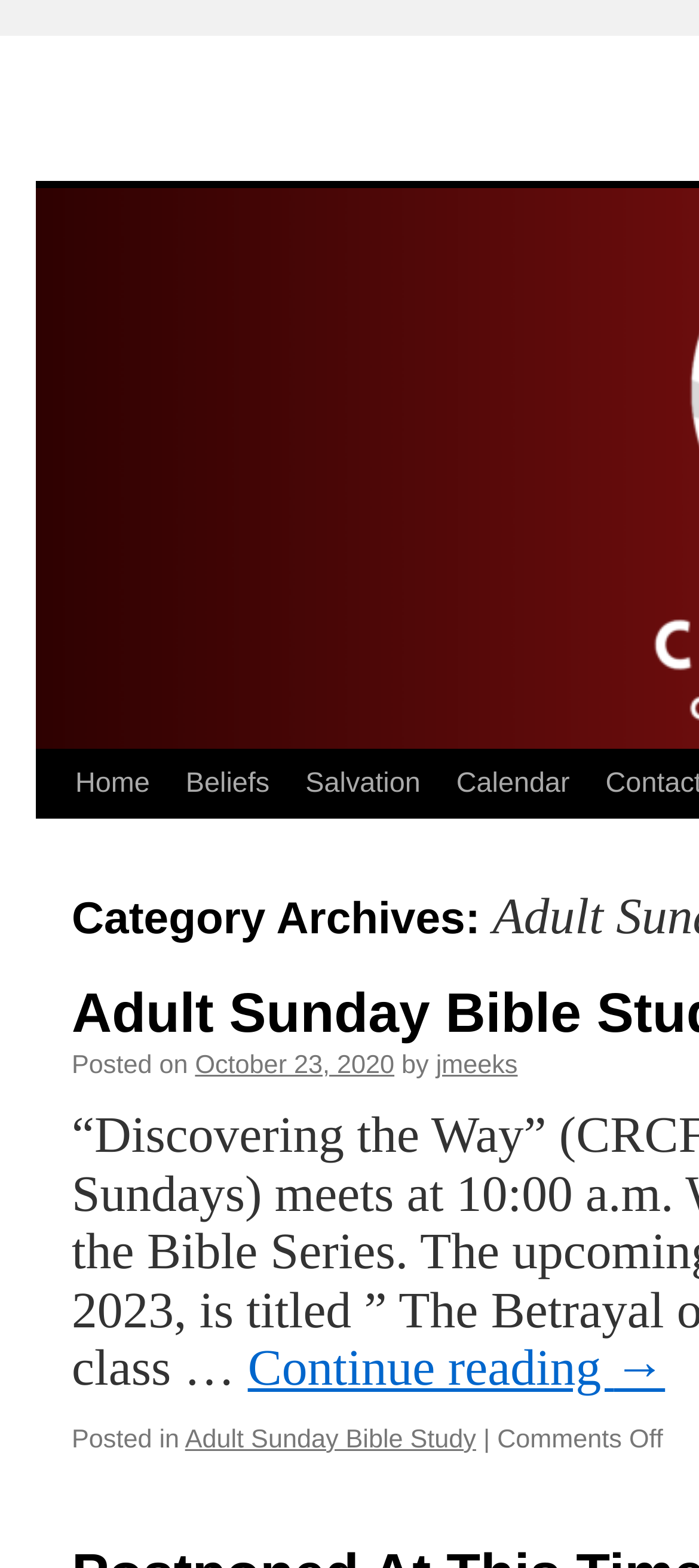Produce an elaborate caption capturing the essence of the webpage.

The webpage is about Adult Sunday Bible Study. At the top left, there is a link to "Skip to content". Next to it, there are four navigation links: "Home", "Beliefs", "Salvation", and "Calendar", which are aligned horizontally. 

Below the navigation links, there is a section with a post information. It starts with a "Posted on" label, followed by a link to the date "October 23, 2020". Then, there is a "by" label, followed by a link to the author "jmeeks". 

Further down, there is a link to "Continue reading →", which is centered horizontally. 

At the bottom, there is another section with a "Posted in" label, followed by a link to the category "Adult Sunday Bible Study". Next to it, there is a "|" character, and then a "Comments Off" label.